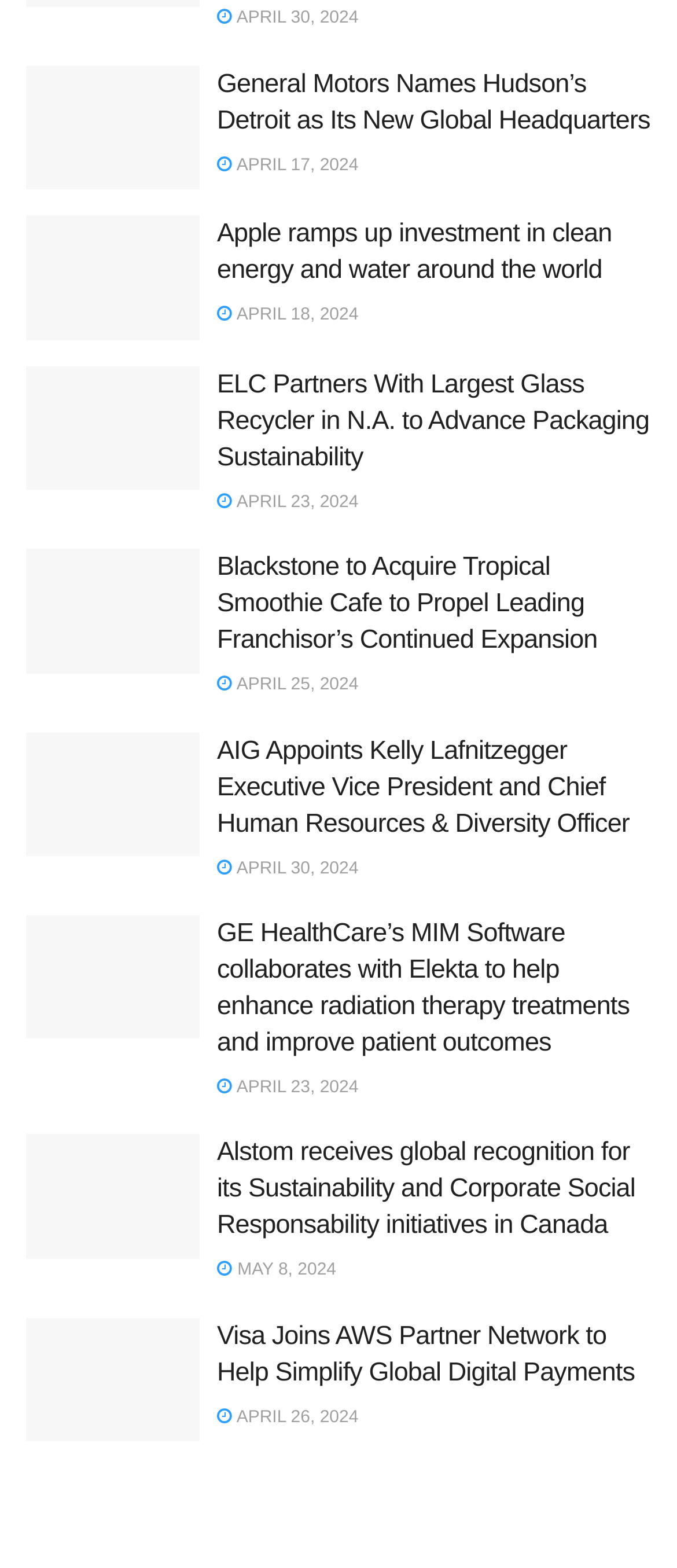Please identify the coordinates of the bounding box that should be clicked to fulfill this instruction: "Check news dated April 30, 2024".

[0.321, 0.006, 0.529, 0.018]